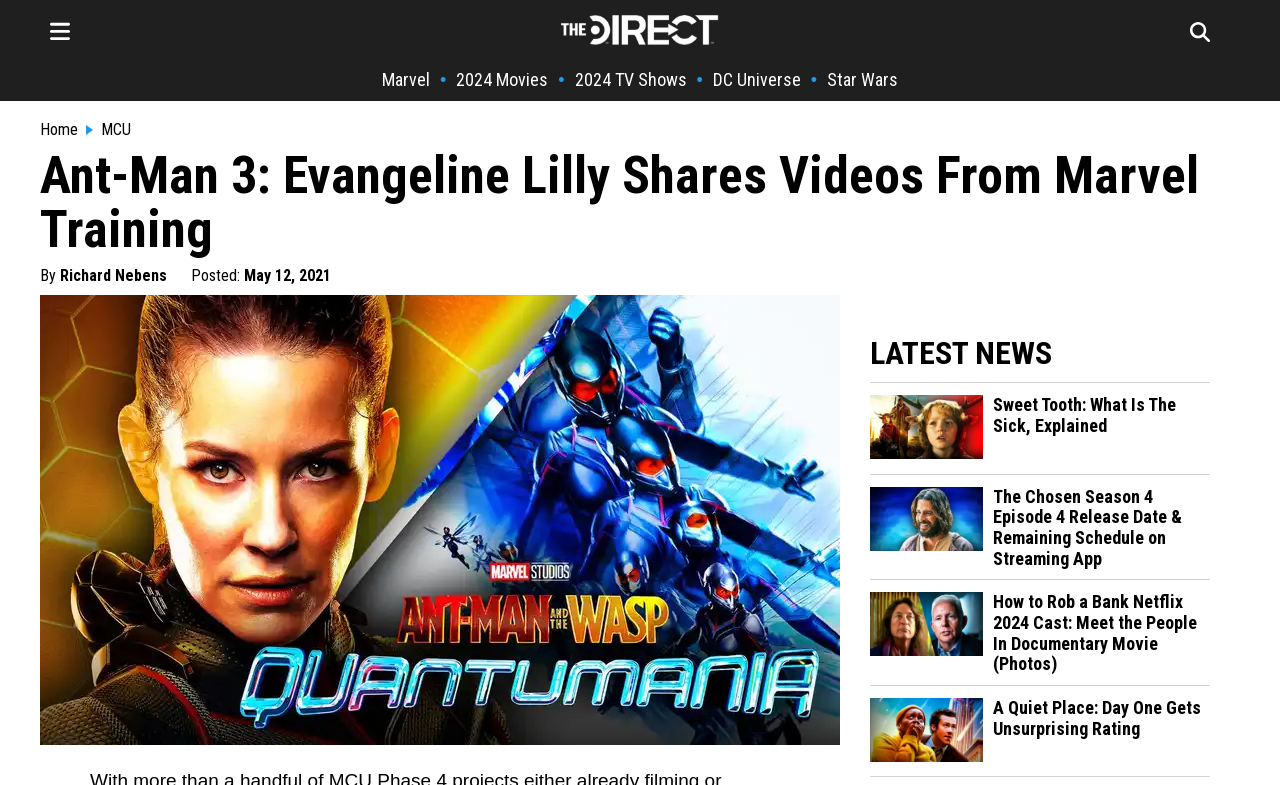How many links are there in the 'LATEST NEWS' section? Examine the screenshot and reply using just one word or a brief phrase.

4